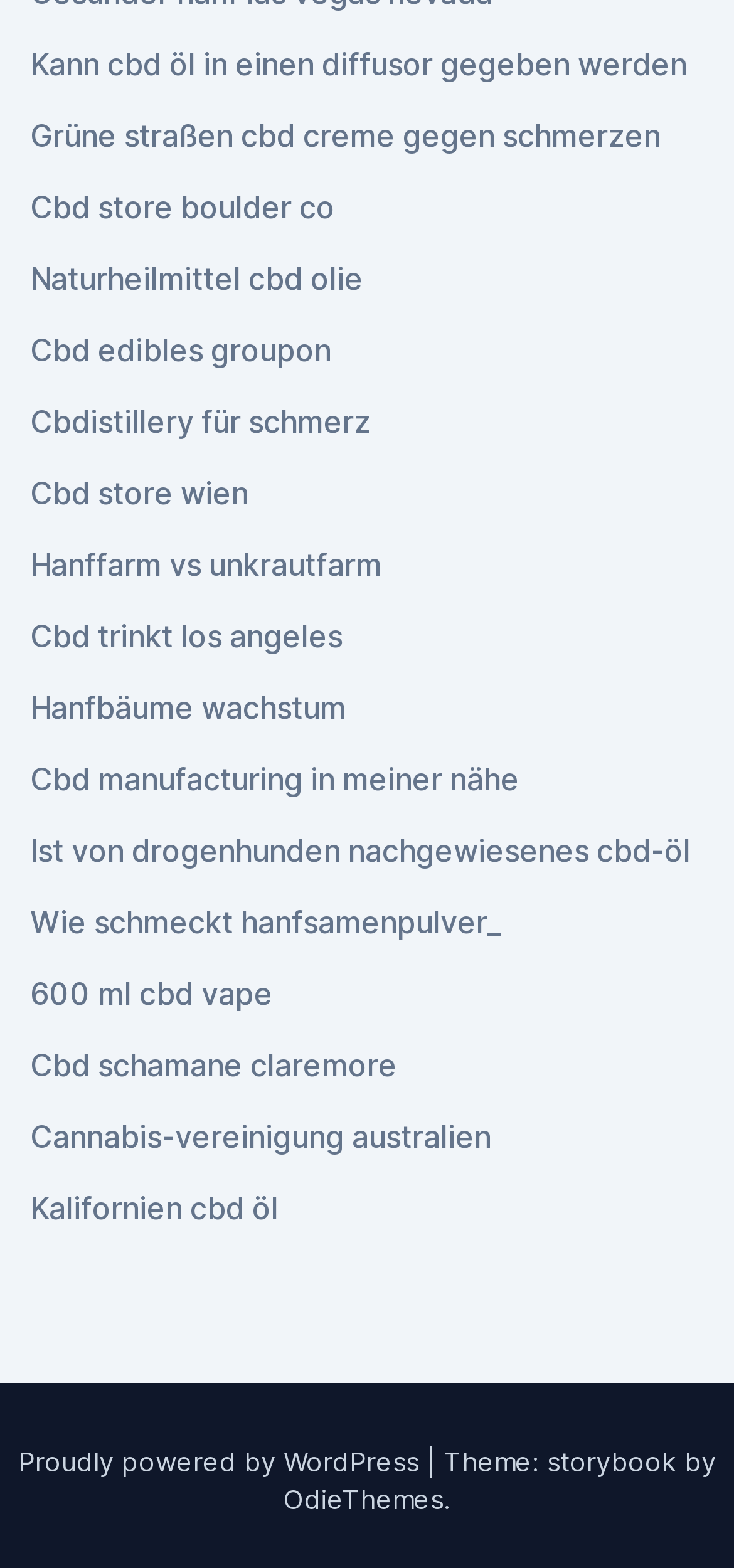With reference to the screenshot, provide a detailed response to the question below:
What is the topic of the webpage?

Based on the text of the links on the webpage, it appears that the topic of the webpage is CBD, as all the links contain keywords related to CBD, such as 'cbd oil', 'cbd store', 'cbd edibles', etc.